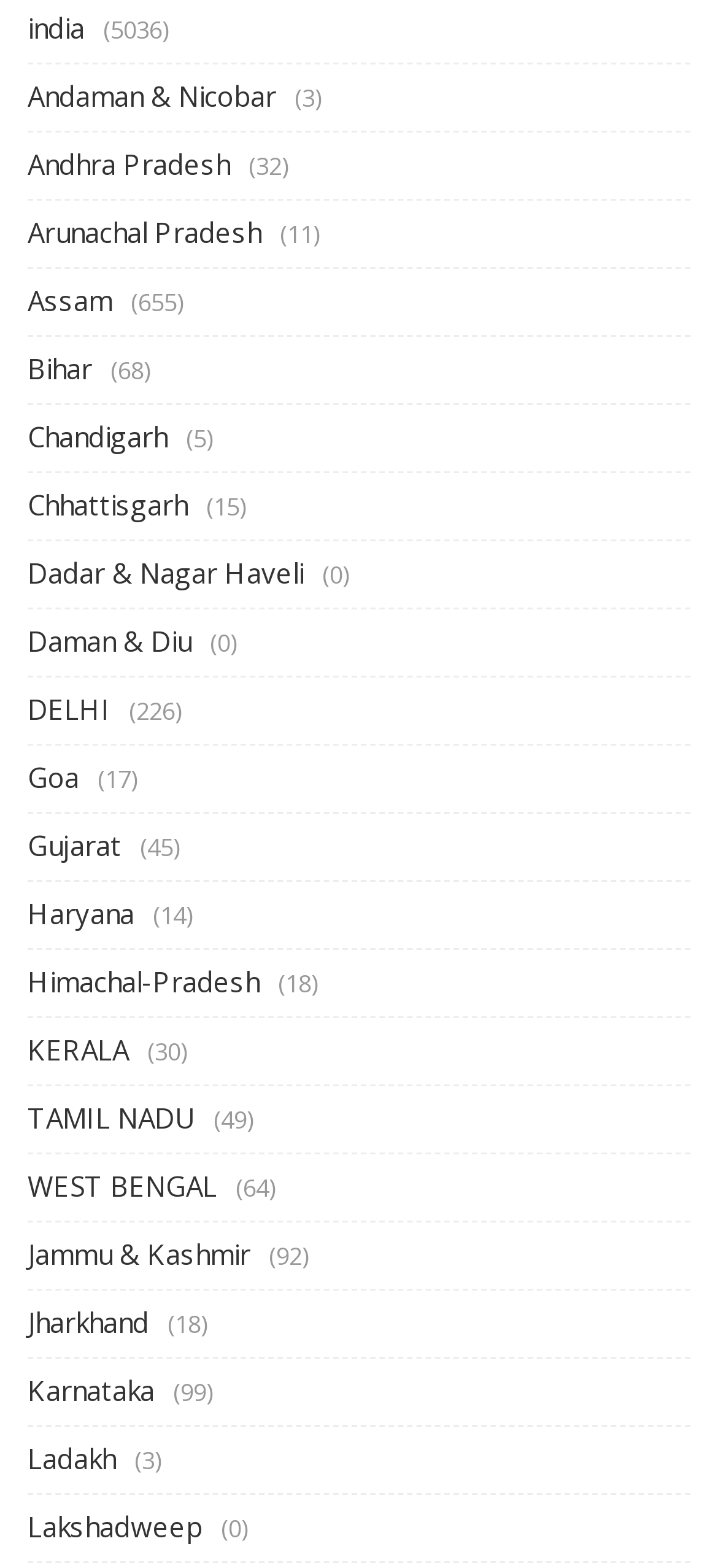Please identify the bounding box coordinates of the clickable area that will fulfill the following instruction: "Click on Andaman & Nicobar". The coordinates should be in the format of four float numbers between 0 and 1, i.e., [left, top, right, bottom].

[0.038, 0.05, 0.385, 0.073]